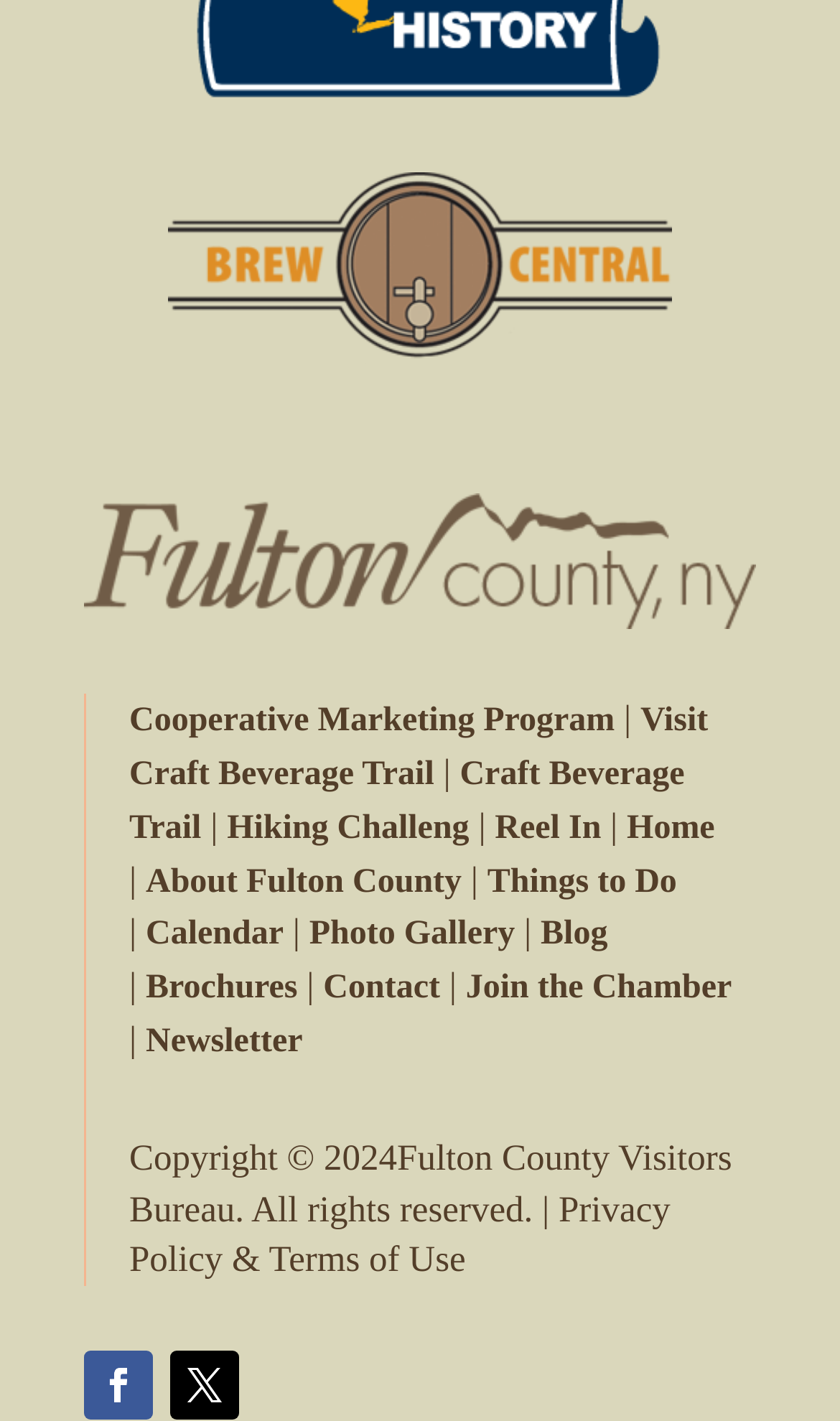Find the bounding box coordinates for the area that should be clicked to accomplish the instruction: "Click on Cancer".

None